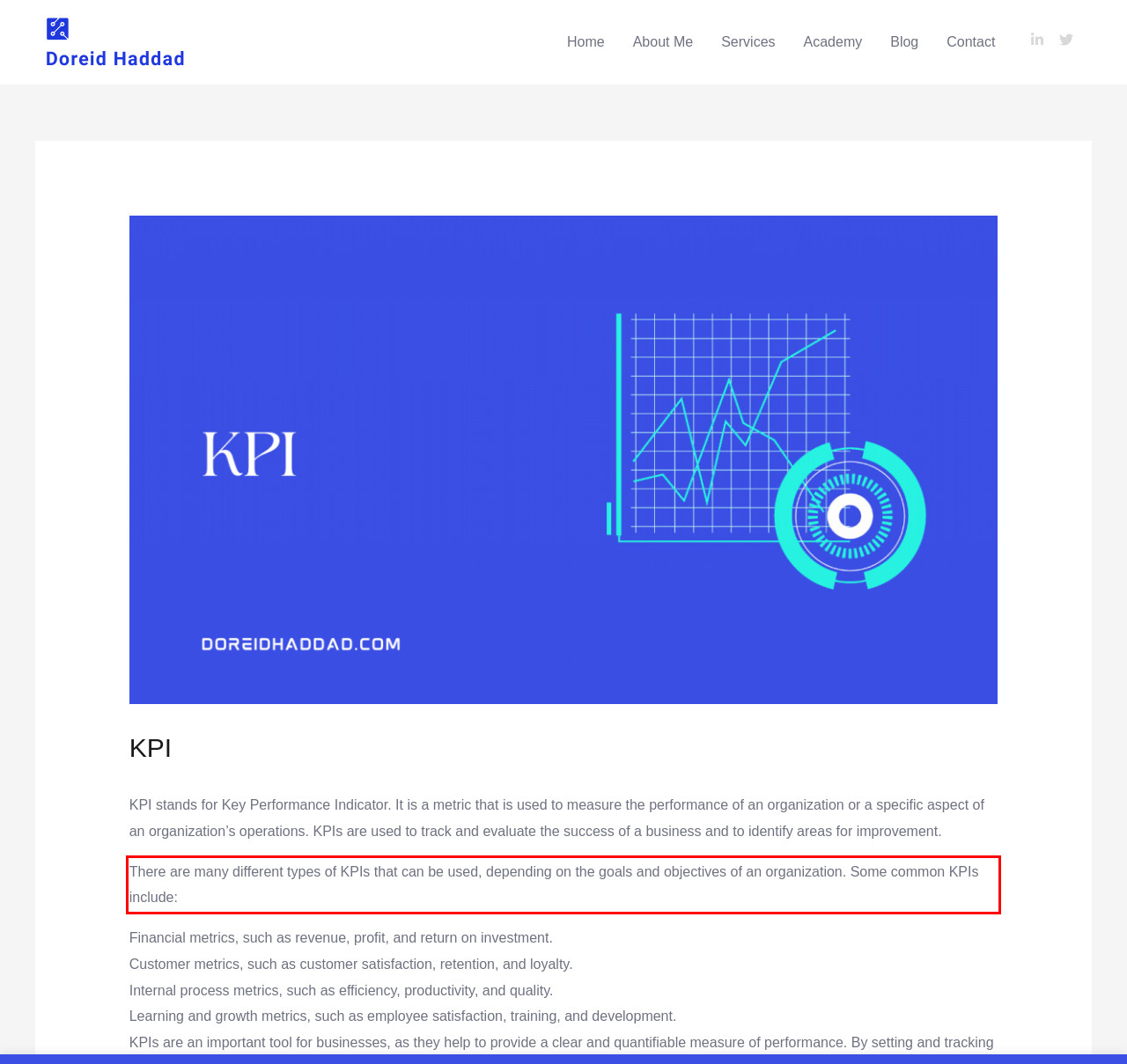Using the provided screenshot, read and generate the text content within the red-bordered area.

There are many different types of KPIs that can be used, depending on the goals and objectives of an organization. Some common KPIs include: